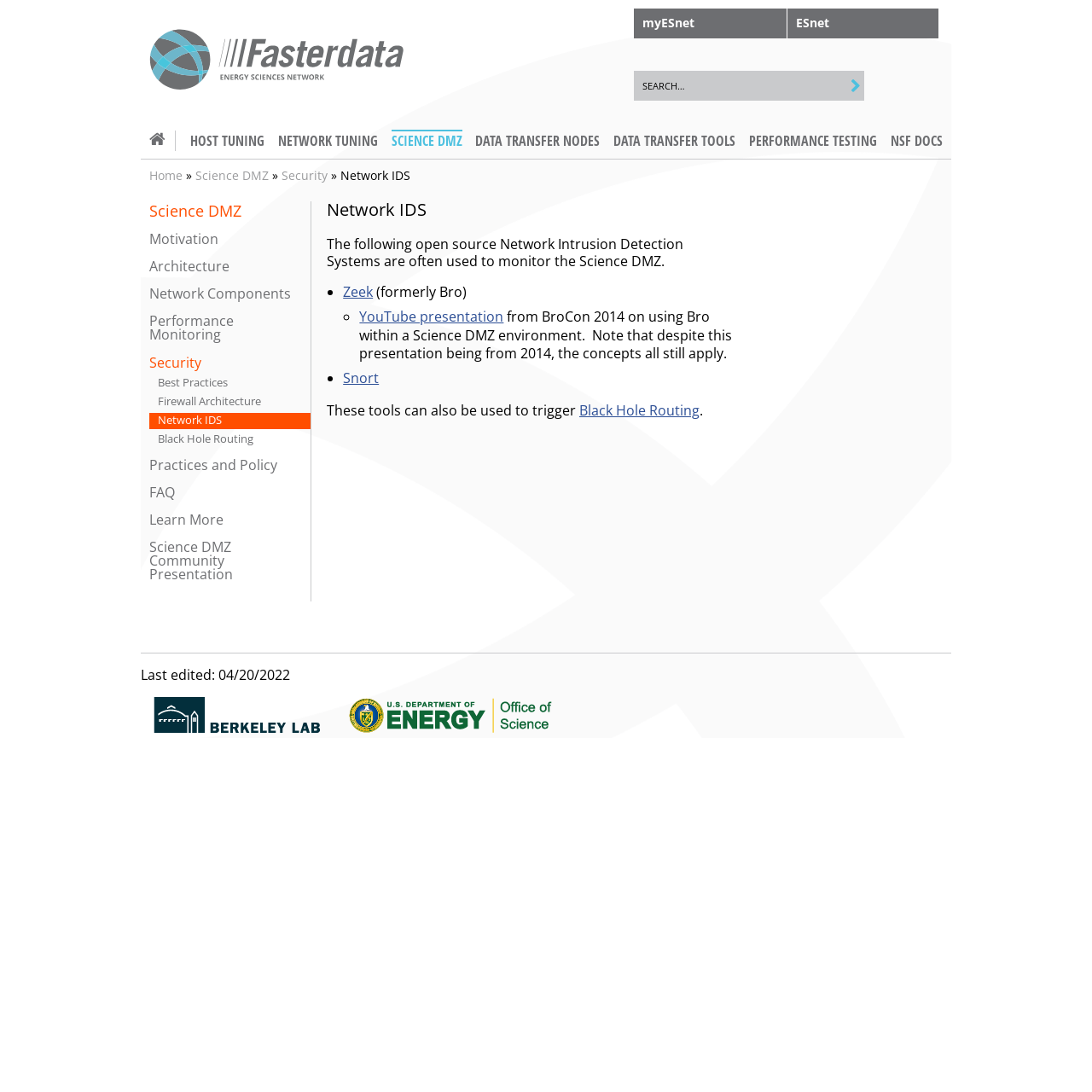Please give a short response to the question using one word or a phrase:
What is the date of the last edit?

04/20/2022